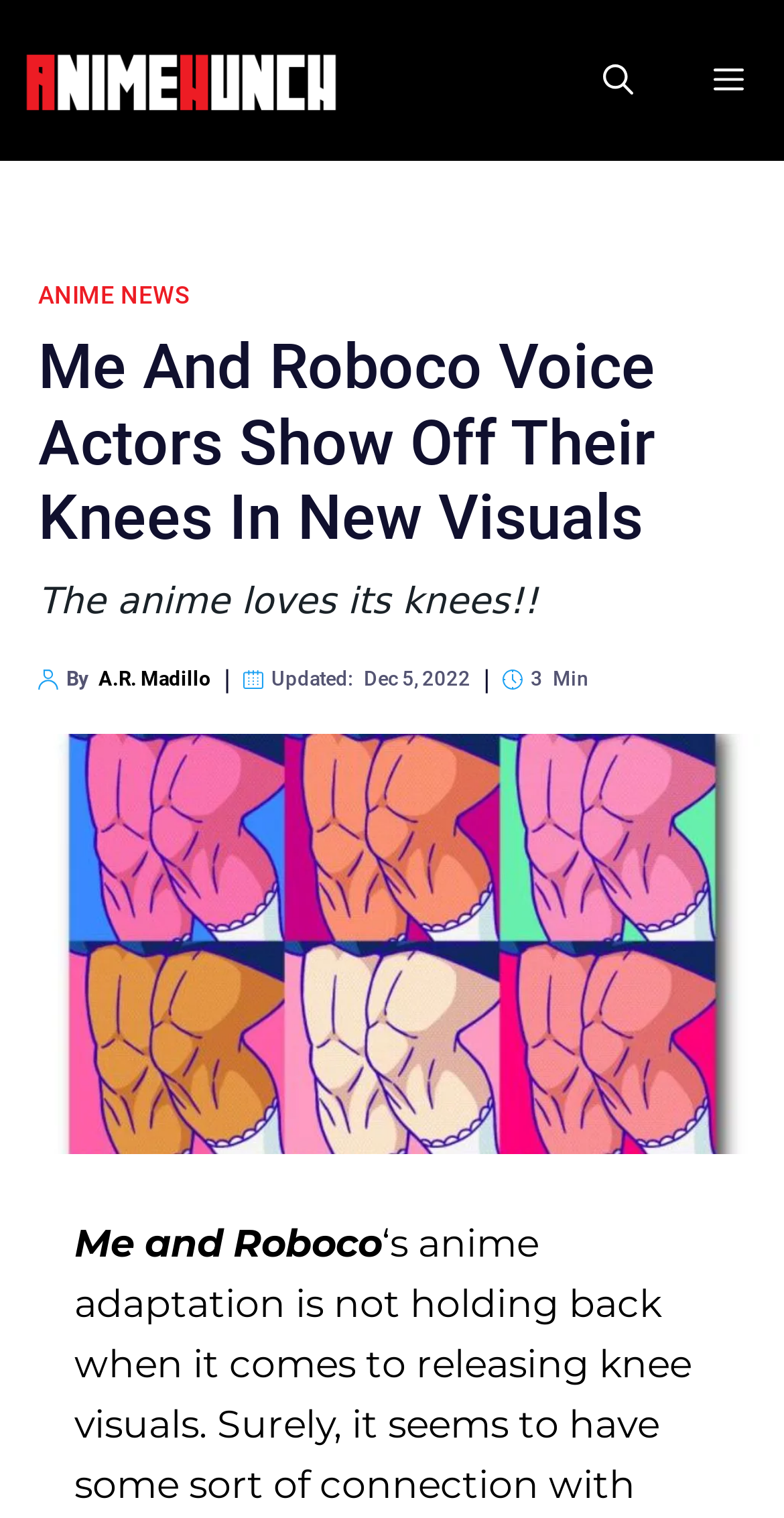What is the name of the anime mentioned?
Based on the image, give a concise answer in the form of a single word or short phrase.

Me and Roboco